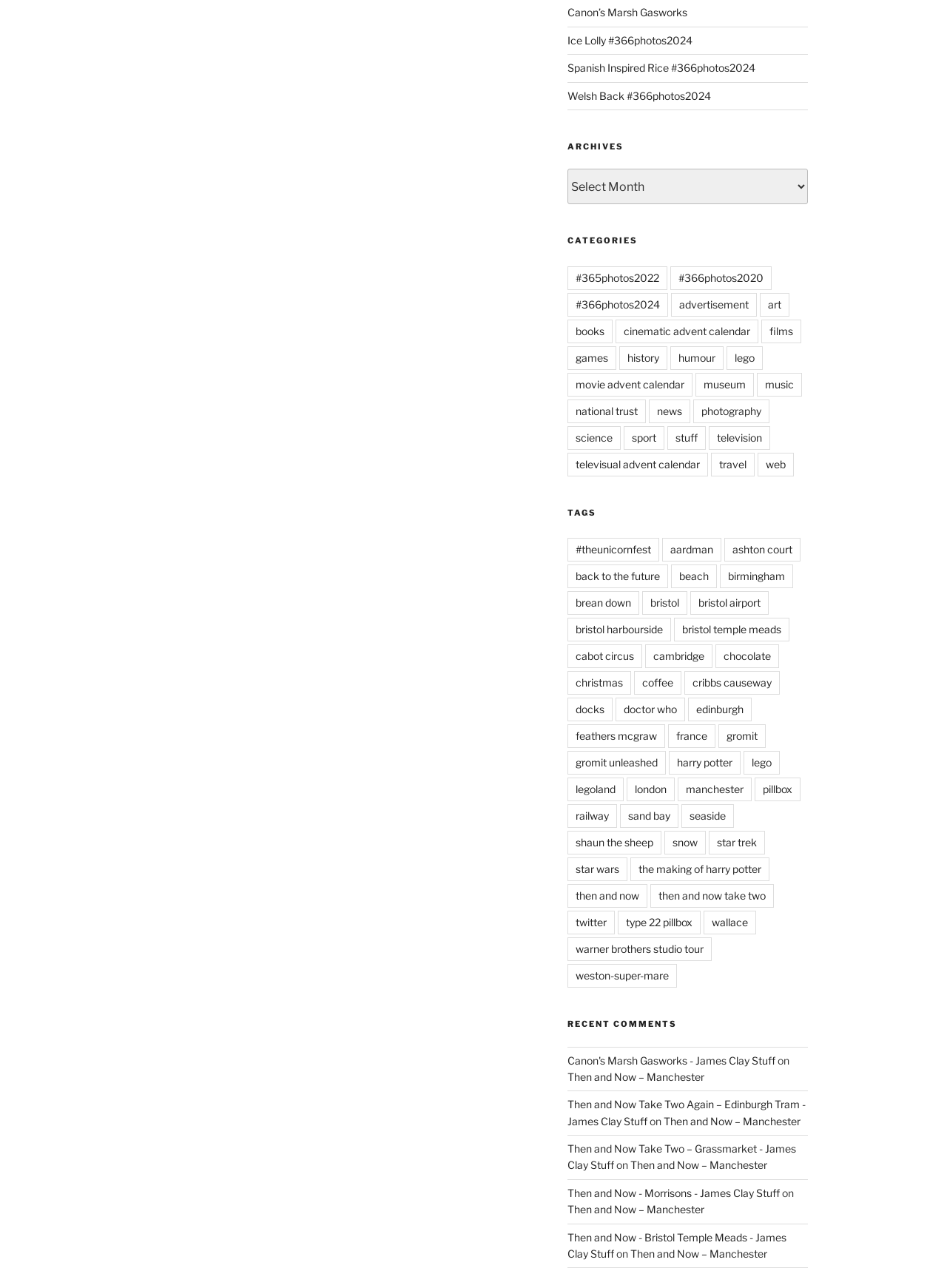What is the last category mentioned?
Give a detailed explanation using the information visible in the image.

I looked at the links under the 'CATEGORIES' heading and found that the last link is 'web', which is the last category mentioned.